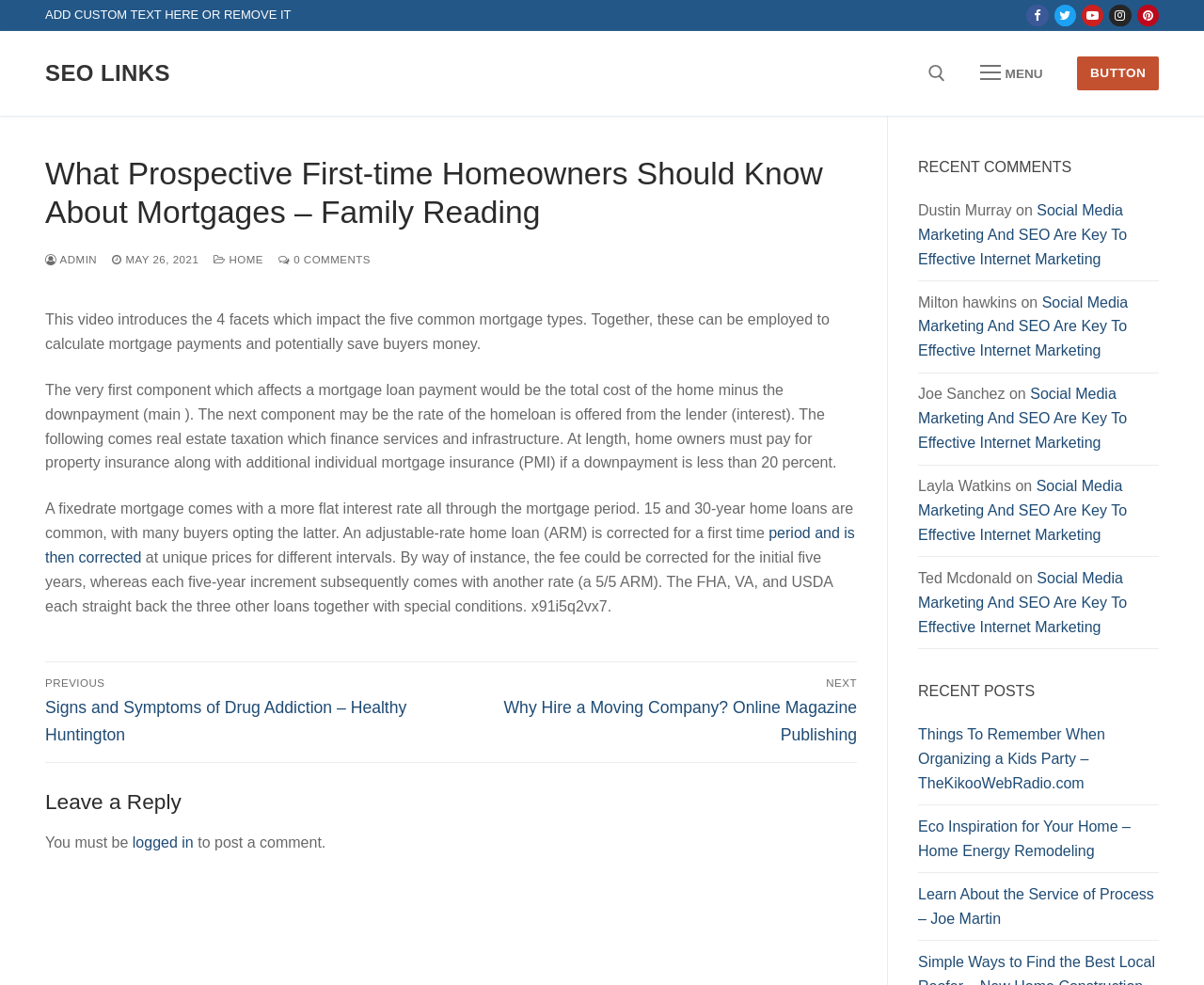Articulate a complete and detailed caption of the webpage elements.

This webpage is about mortgages, specifically for first-time homeowners. At the top, there are social media links to Facebook, Twitter, Youtube, Instagram, and Pinterest. Below these links, there is a search bar with a submit button. On the top right, there is a navigation menu icon and a button labeled "BUTTON".

The main content of the webpage is an article titled "What Prospective First-time Homeowners Should Know About Mortgages – Family Reading". The article is divided into several sections. The first section introduces the four facets that impact the five common mortgage types, which can be used to calculate mortgage payments and potentially save buyers money.

Below the introduction, there are three paragraphs explaining the different components that affect mortgage loan payments, including the total cost of the home, interest rates, real estate taxes, and property insurance. The article also discusses fixed-rate and adjustable-rate mortgages, as well as government-backed loans such as FHA, VA, and USDA loans.

On the right side of the article, there is a section titled "RECENT COMMENTS" that lists five comments from users, including their names and the title of the article they commented on. Below the comments, there is a section titled "RECENT POSTS" that lists three recent articles on various topics, including kids' party planning, home energy remodeling, and service of process.

At the bottom of the article, there is a navigation section that allows users to navigate to previous and next posts. There is also a section titled "Leave a Reply" where users can enter their comments.